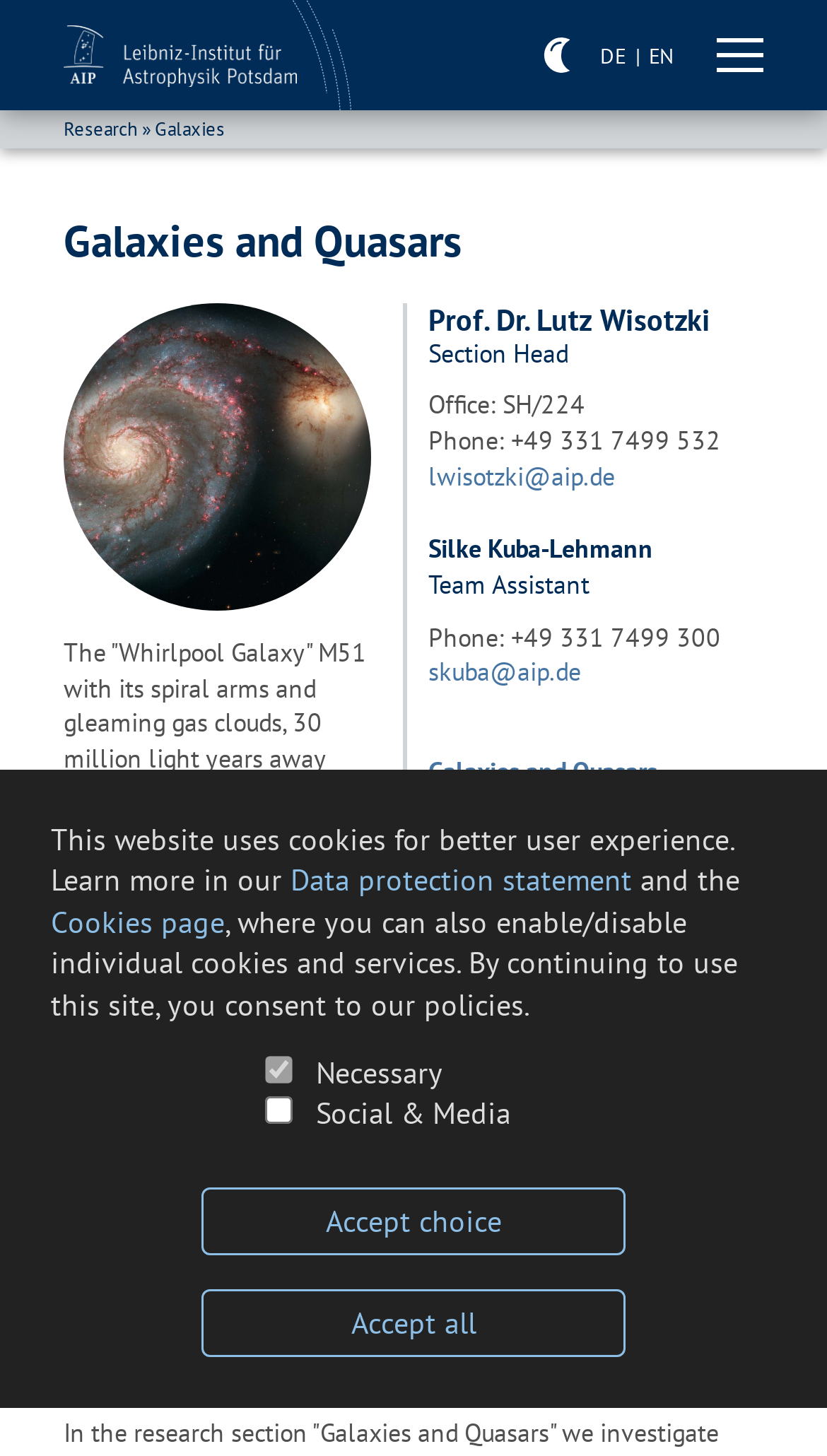Generate a thorough description of the webpage.

The webpage is about the Leibniz Institute for Astrophysics Potsdam, with a focus on research in astrophysics. At the top, there is a notification about cookies and data protection, with links to learn more and adjust settings. Below this, there is a logo of the institute and a language selection button.

The main content of the page is divided into two sections. On the left, there is a menu with links to different research areas, including Galaxies and Quasars, Spectroscopic Diagnostic, Black Holes and AGN, and more. On the right, there is a section dedicated to Galaxies and Quasars, with a heading and a figure showing the Whirlpool Galaxy M51, accompanied by a caption and credit information.

Below the figure, there is a section about the team, with information about Prof. Dr. Lutz Wisotzki, including his title, office location, phone number, and email address. There is also information about Silke Kuba-Lehmann, a team assistant, with her title, phone number, and email address.

Further down, there are links to various research topics, including Galaxies and Quasars, Spectroscopic Diagnostic, Black Holes and AGN, and more. There is also a paragraph of text that describes galaxies, explaining that they are systems consisting of billions of stars, gas, dust, black holes, and dark matter, and that they come in a variety of shapes and sizes.

Overall, the webpage provides an overview of the research focus and activities of the Leibniz Institute for Astrophysics Potsdam, with a particular emphasis on galaxies and quasars.